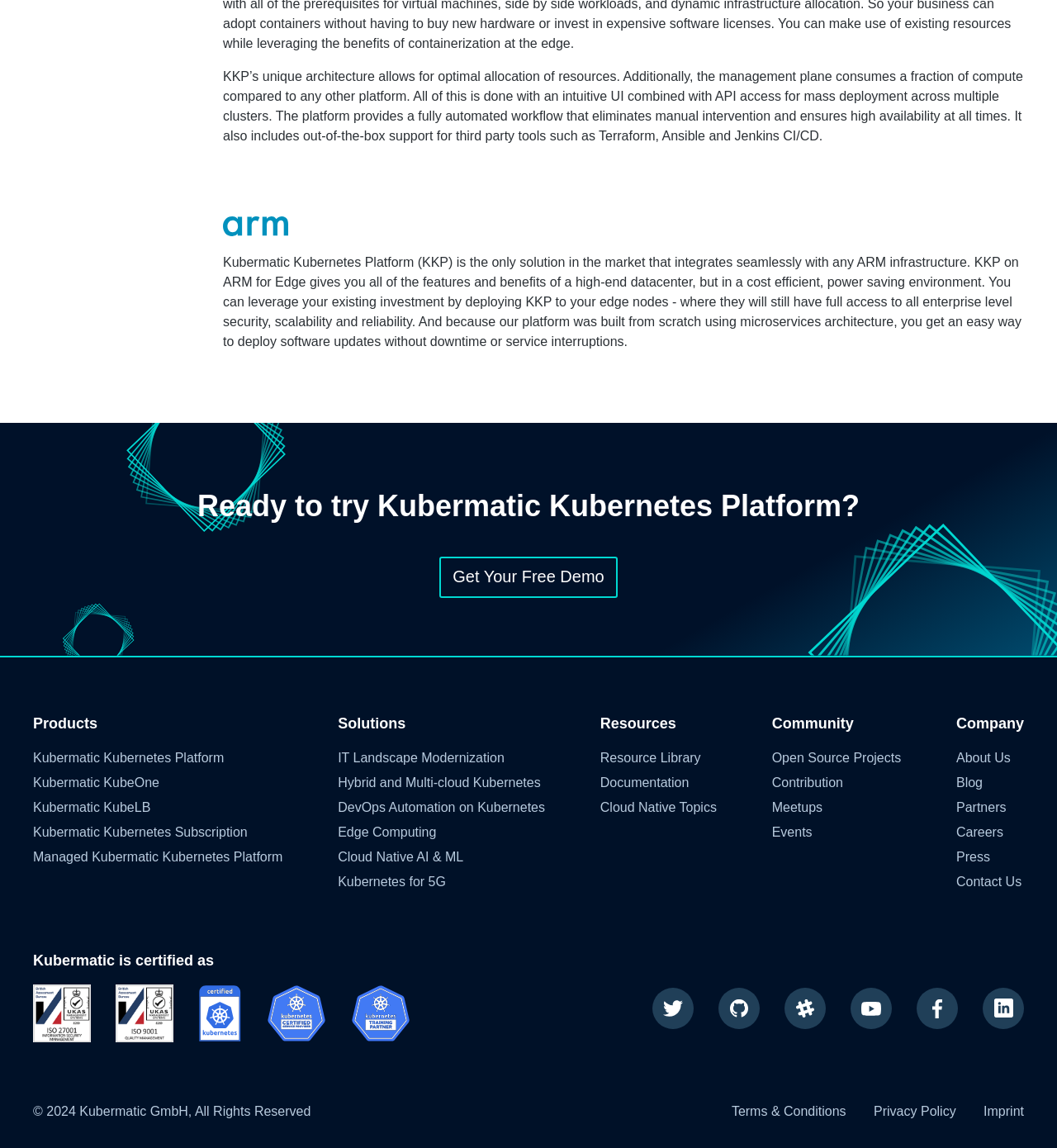Identify the bounding box coordinates for the UI element mentioned here: "Blog". Provide the coordinates as four float values between 0 and 1, i.e., [left, top, right, bottom].

[0.905, 0.676, 0.93, 0.688]